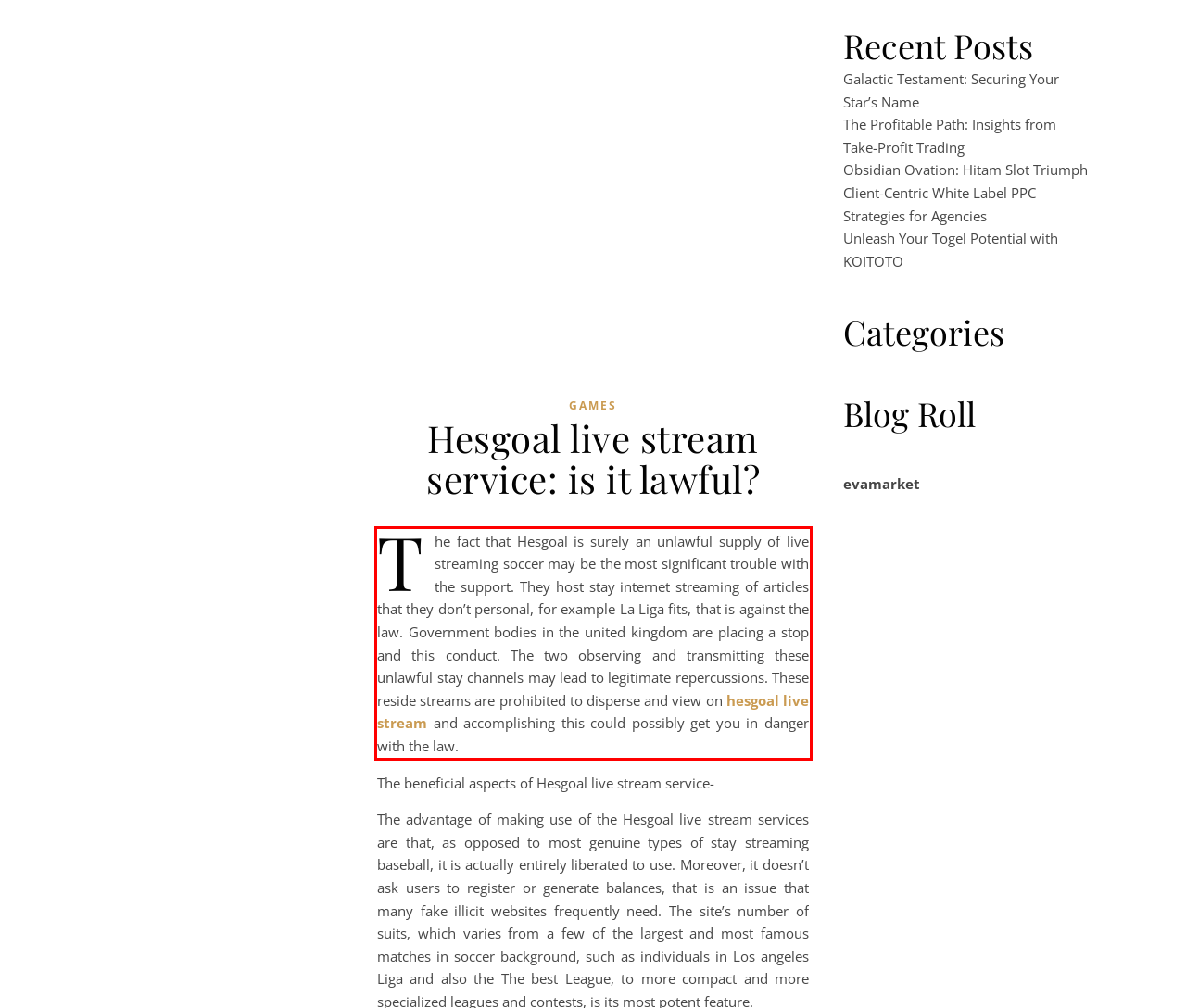Your task is to recognize and extract the text content from the UI element enclosed in the red bounding box on the webpage screenshot.

The fact that Hesgoal is surely an unlawful supply of live streaming soccer may be the most significant trouble with the support. They host stay internet streaming of articles that they don’t personal, for example La Liga fits, that is against the law. Government bodies in the united kingdom are placing a stop and this conduct. The two observing and transmitting these unlawful stay channels may lead to legitimate repercussions. These reside streams are prohibited to disperse and view on hesgoal live stream and accomplishing this could possibly get you in danger with the law.